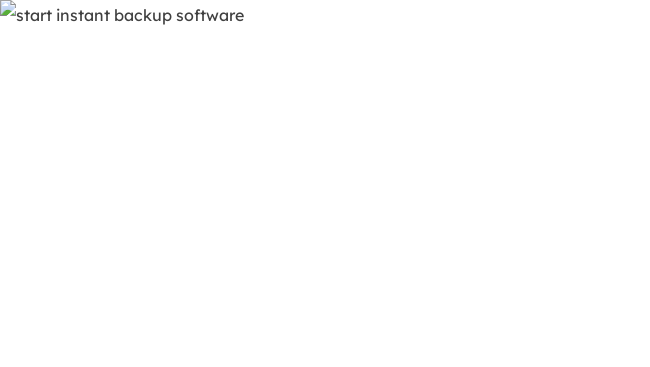Can you give a comprehensive explanation to the question given the content of the image?
What is the significance of this step for Windows 10 users?

This step is essential in managing data security, particularly for Windows 10 users, as it allows them to restore lost files if necessary, which is a critical aspect of data backup and recovery.